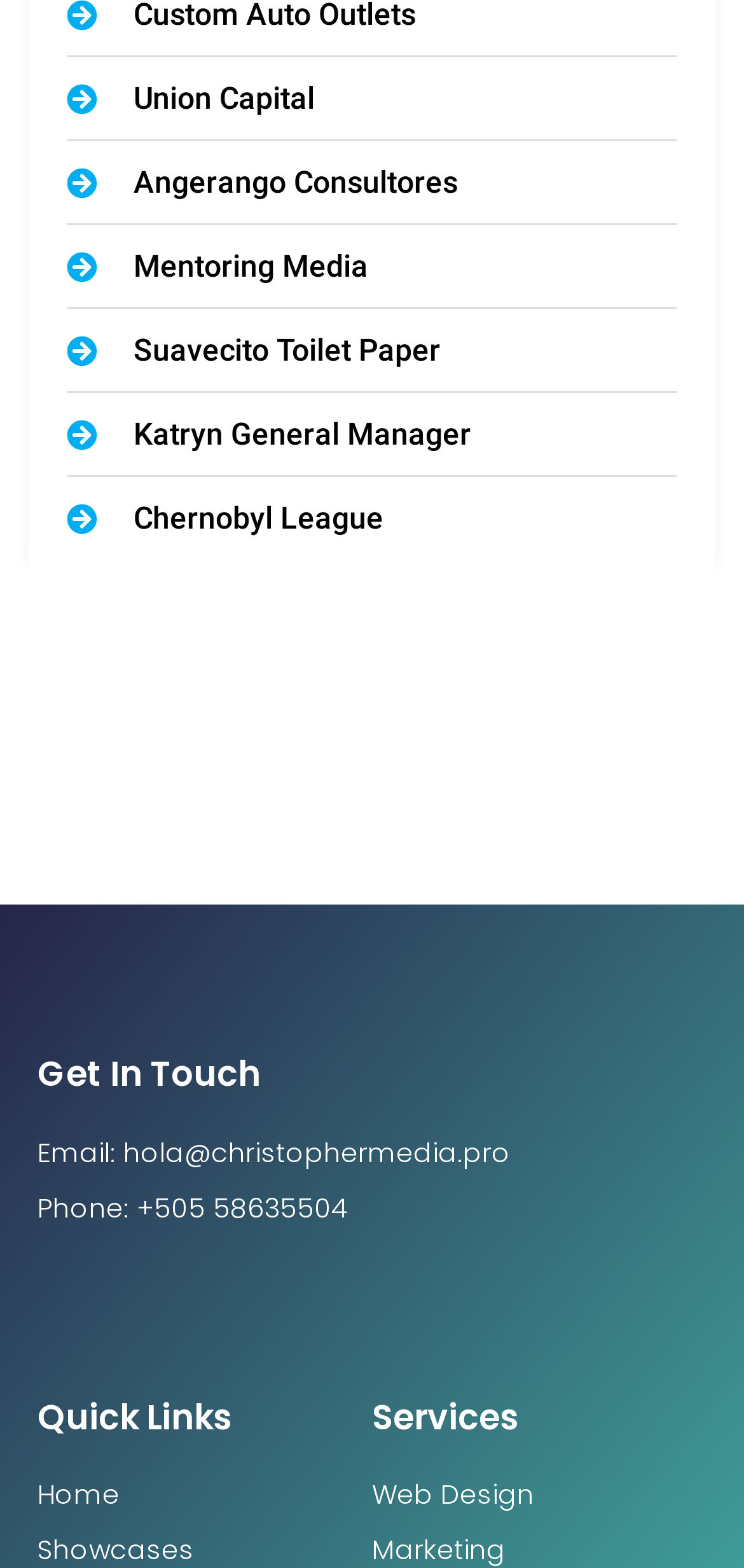Please find the bounding box coordinates in the format (top-left x, top-left y, bottom-right x, bottom-right y) for the given element description. Ensure the coordinates are floating point numbers between 0 and 1. Description: Chernobyl League

[0.09, 0.317, 0.91, 0.346]